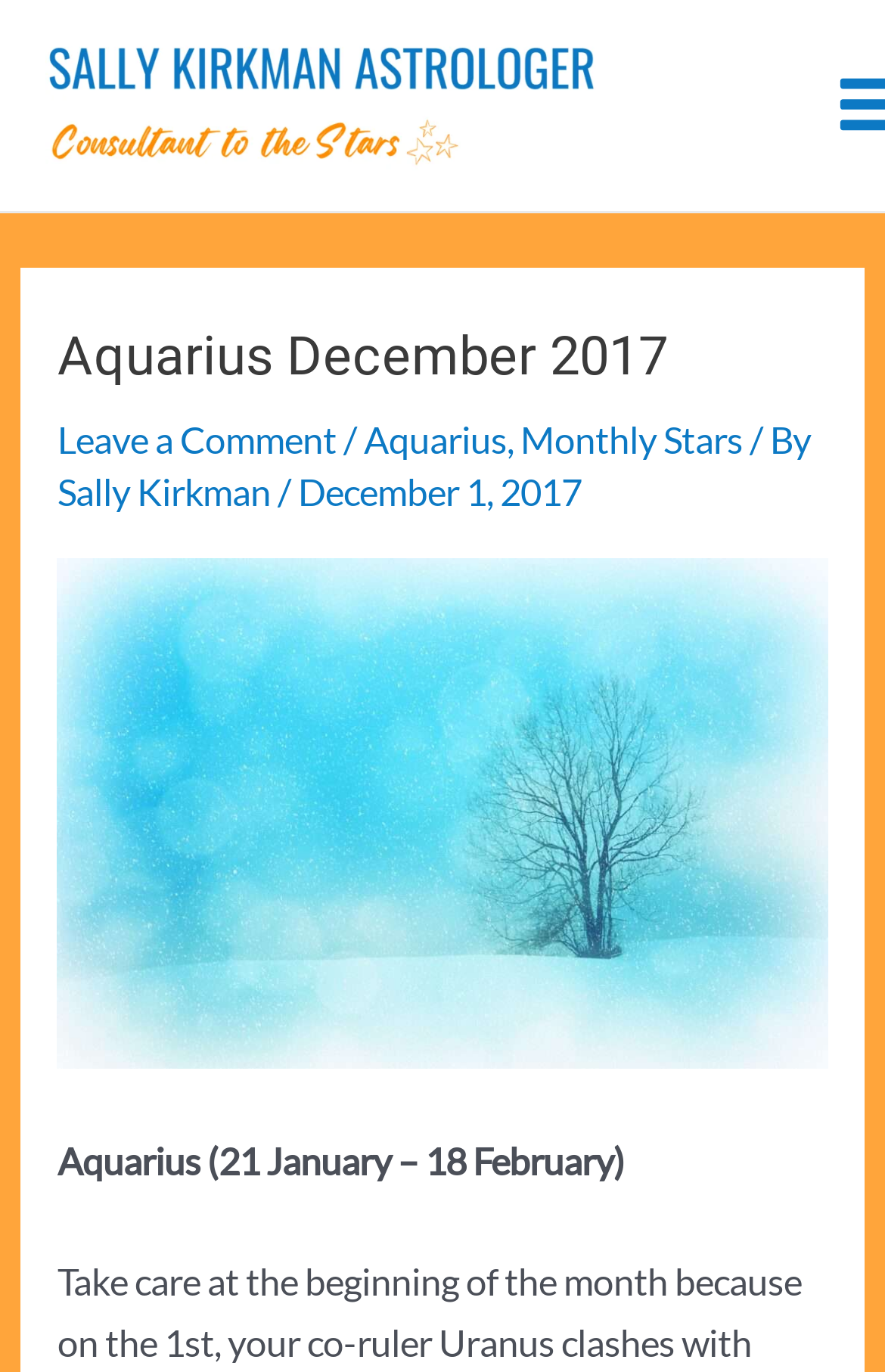Give a concise answer of one word or phrase to the question: 
What is the date of the article?

December 1, 2017